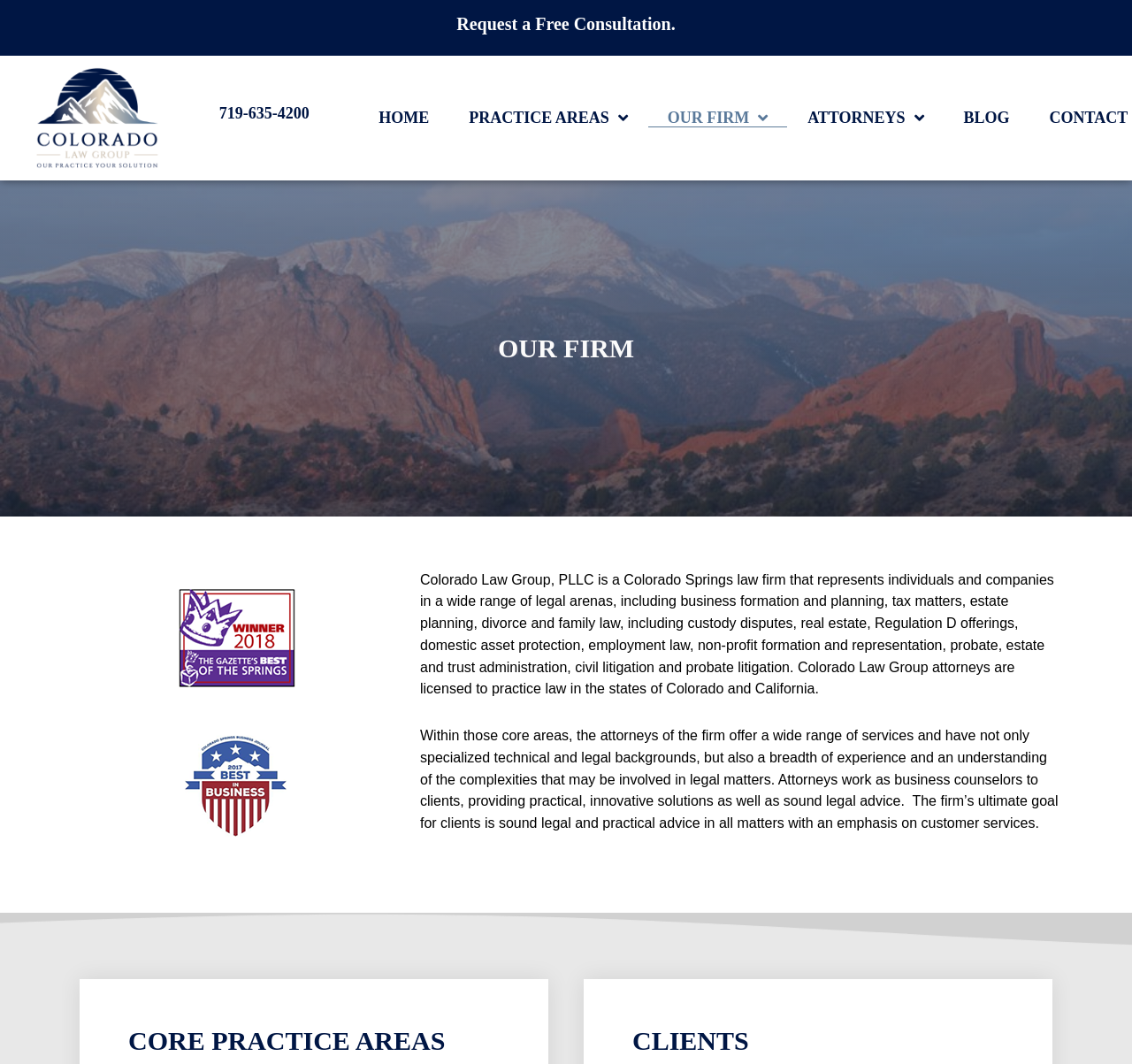Please provide a comprehensive response to the question based on the details in the image: What is the goal of the law firm for its clients?

I read the StaticText element which mentions that the firm's ultimate goal for clients is sound legal and practical advice in all matters with an emphasis on customer services.